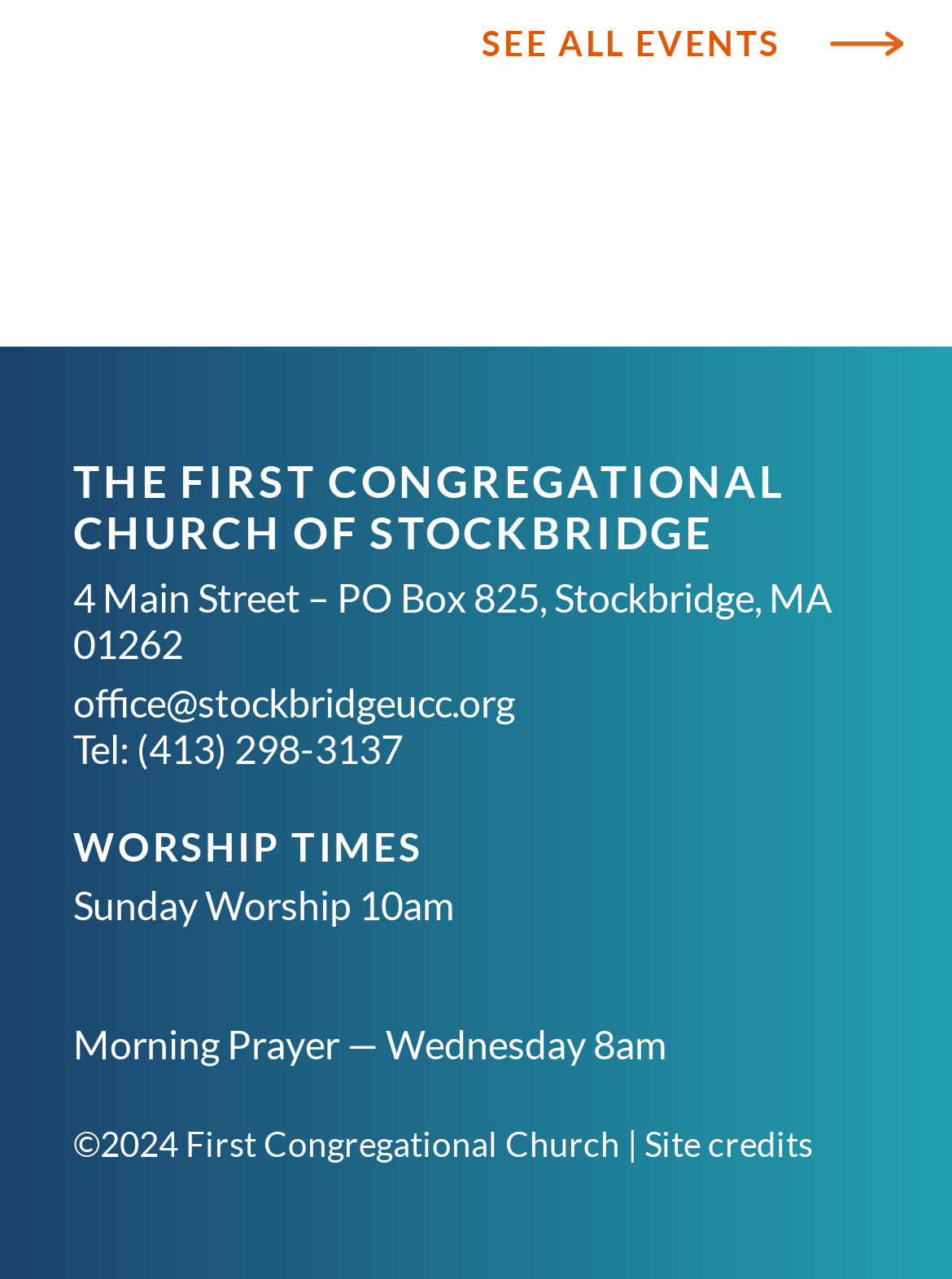Using the element description: "Site credits", determine the bounding box coordinates for the specified UI element. The coordinates should be four float numbers between 0 and 1, [left, top, right, bottom].

[0.677, 0.877, 0.854, 0.91]